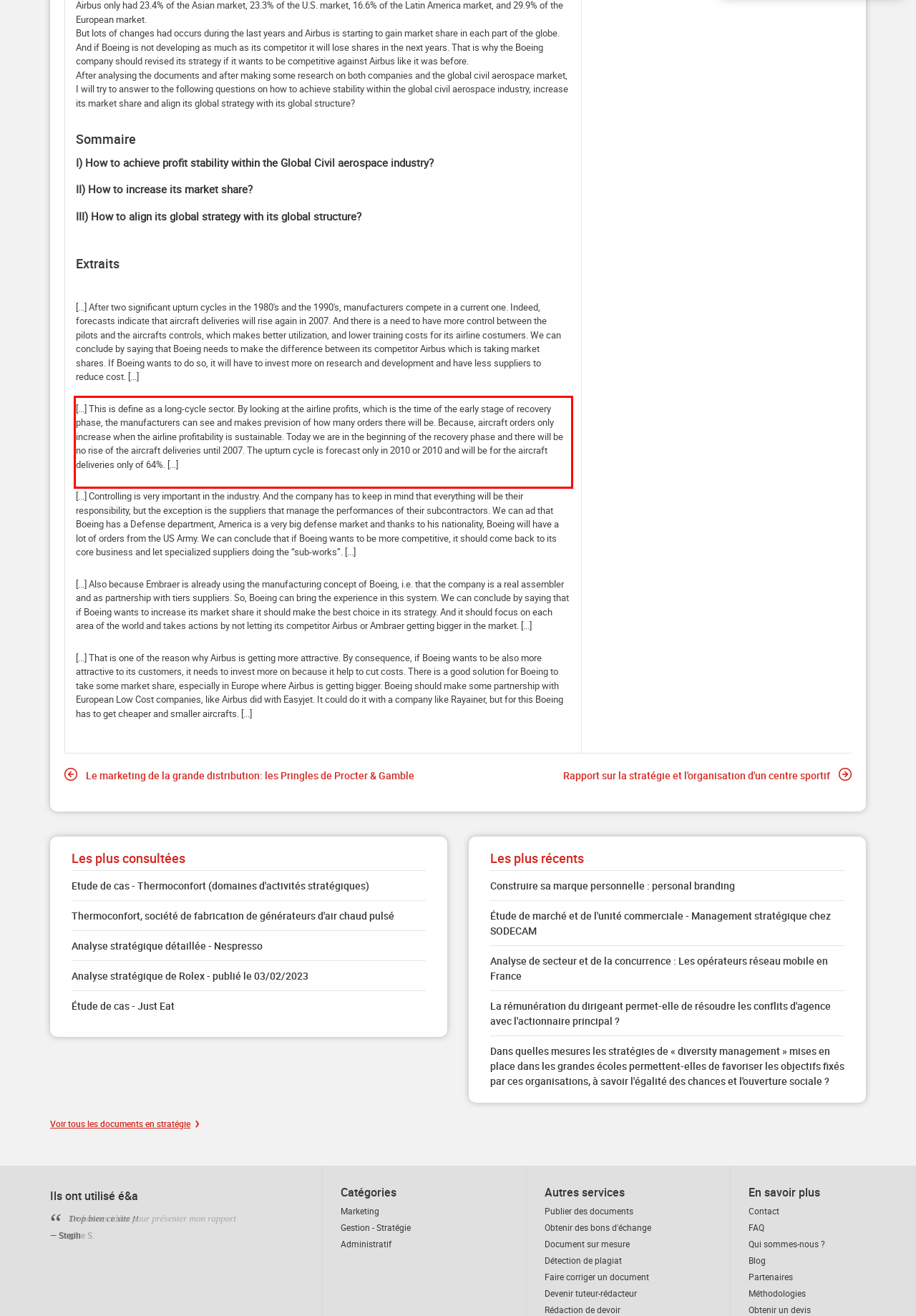Within the screenshot of the webpage, locate the red bounding box and use OCR to identify and provide the text content inside it.

[...] This is define as a long-cycle sector. By looking at the airline profits, which is the time of the early stage of recovery phase, the manufacturers can see and makes prevision of how many orders there will be. Because, aircraft orders only increase when the airline profitability is sustainable. Today we are in the beginning of the recovery phase and there will be no rise of the aircraft deliveries until 2007. The upturn cycle is forecast only in 2010 or 2010 and will be for the aircraft deliveries only of 64%. [...]